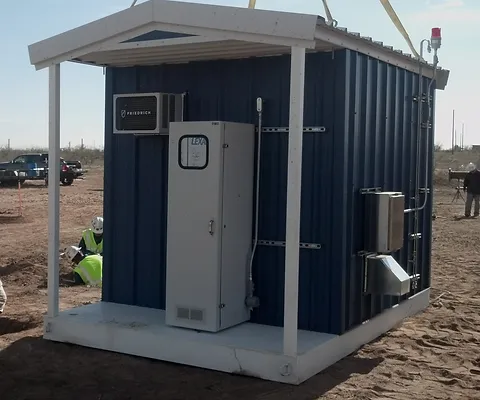Offer an in-depth description of the image shown.

The image showcases a customized BCI building designed for specific needs, prominently featuring a compact structure made of blue metal cladding. This building is equipped with a covered porch, enhancing its functionality for various applications. The entrance displays a secure door, alongside essential utility connections, indicating its readiness for installation over infrastructure such as gas and oil pipelines. In the backdrop, a construction site is visible, highlighting the building's purpose in providing efficient off-site solutions to minimize downtime for clients. Overall, this structure exemplifies tailored design with attention to detail, making it versatile for diverse use cases.